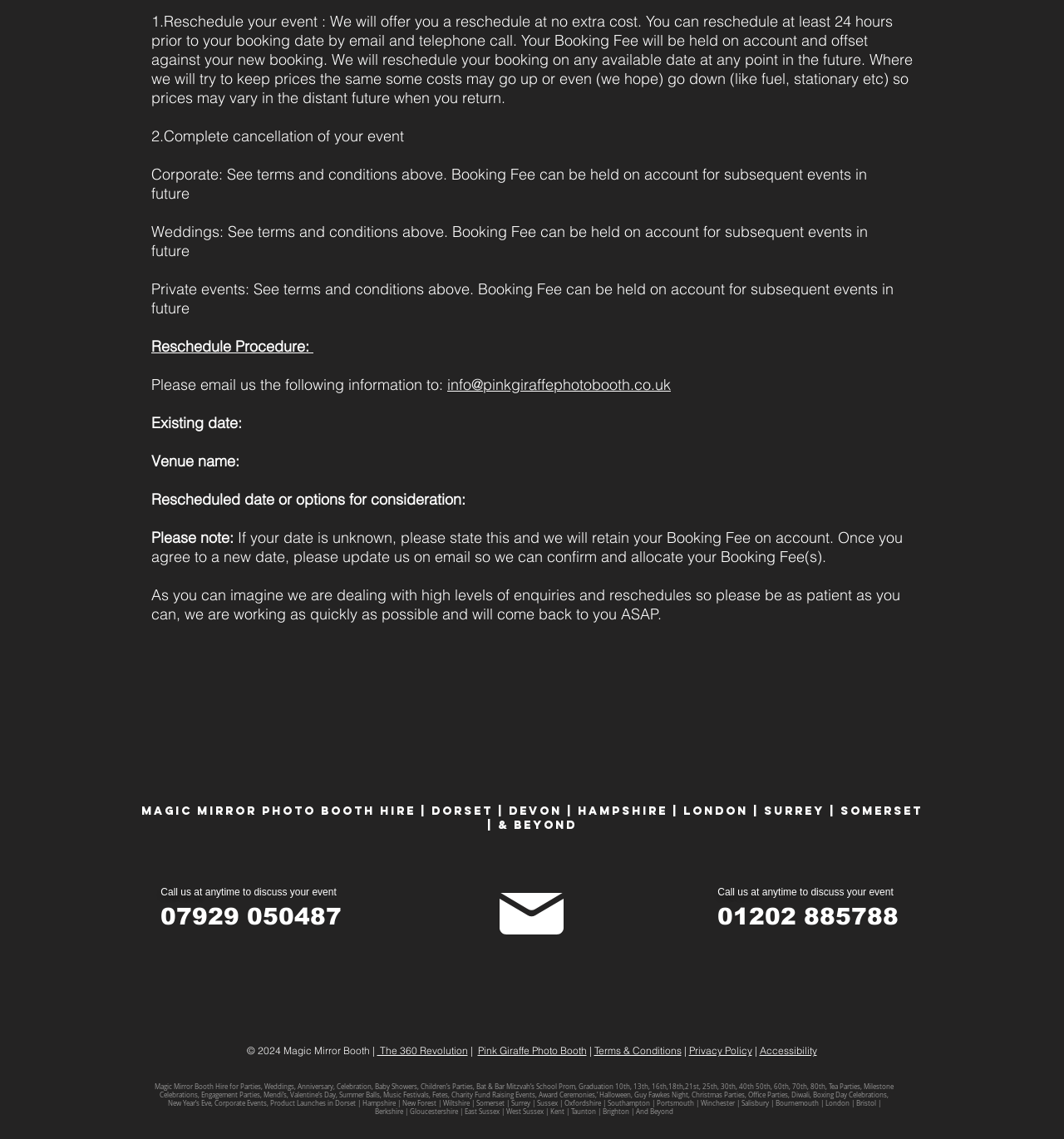Identify the bounding box of the UI element that matches this description: "Accessibility".

[0.714, 0.917, 0.768, 0.928]